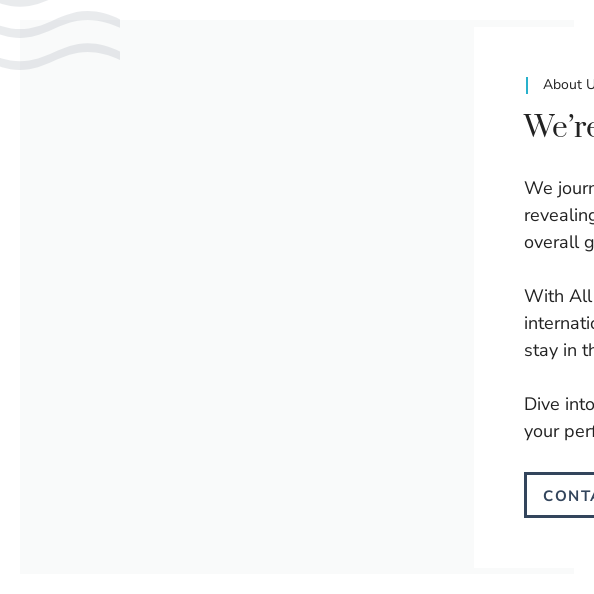Give a comprehensive caption for the image.

The image features a clean and modern layout that highlights the section titled "About Us." This section introduces visitors to the mission of All Russia Hotels, emphasizing their role in helping travelers, both local and international, make well-informed choices for memorable stays. The accompanying text conveys a sense of welcome and expertise, inviting readers to delve deeper into the rich content available. It promotes a commitment to quality and the overall guest experience in hotels across Russia. Additionally, a "CONTACT US" button is prominently displayed, encouraging engagement and inquiries from potential guests. The design utilizes ample white space and a subtle color scheme, enhancing readability and creating a professional appearance.